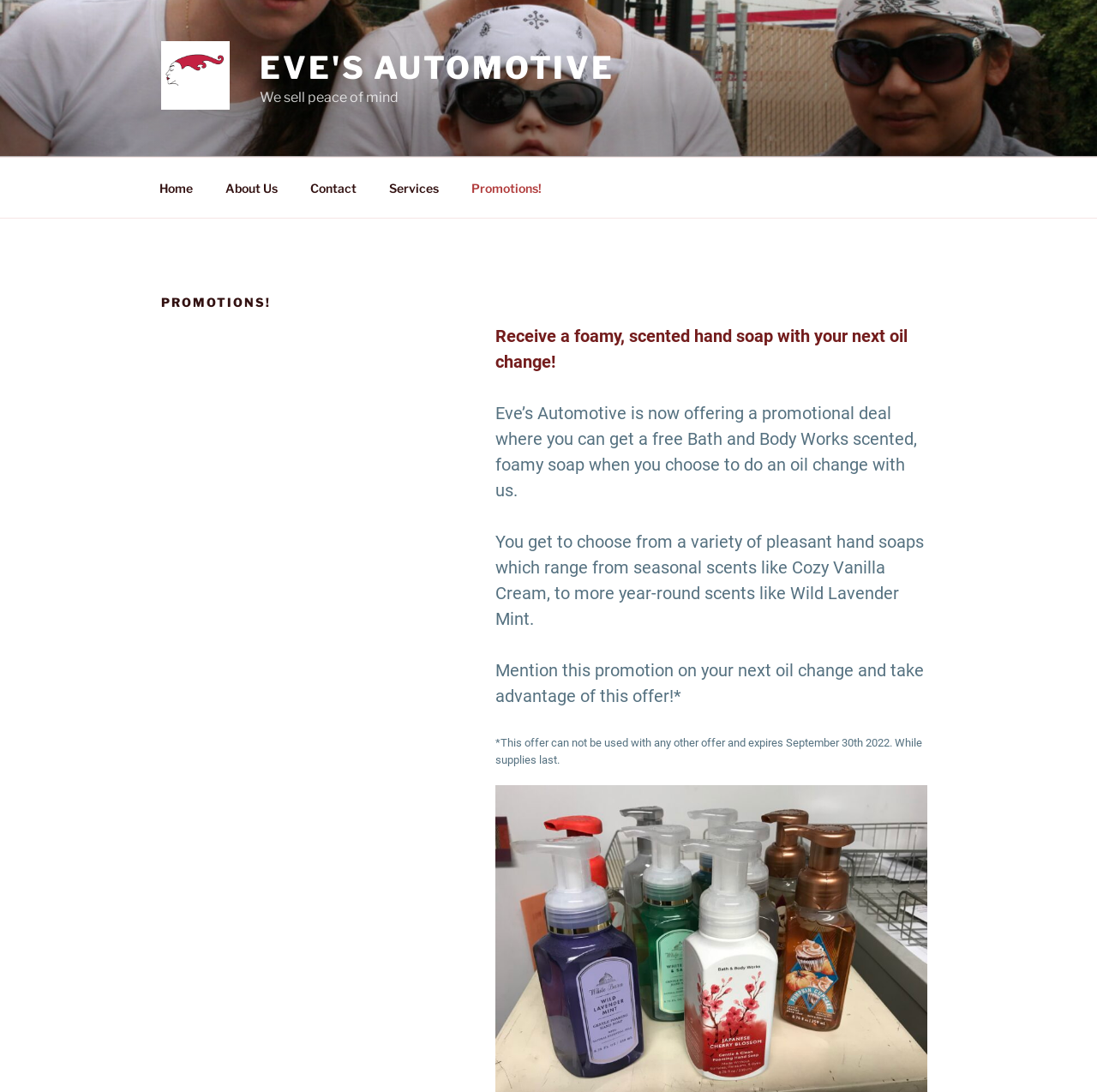What is the condition to avail the promotional offer?
By examining the image, provide a one-word or phrase answer.

Mention the promotion on next oil change